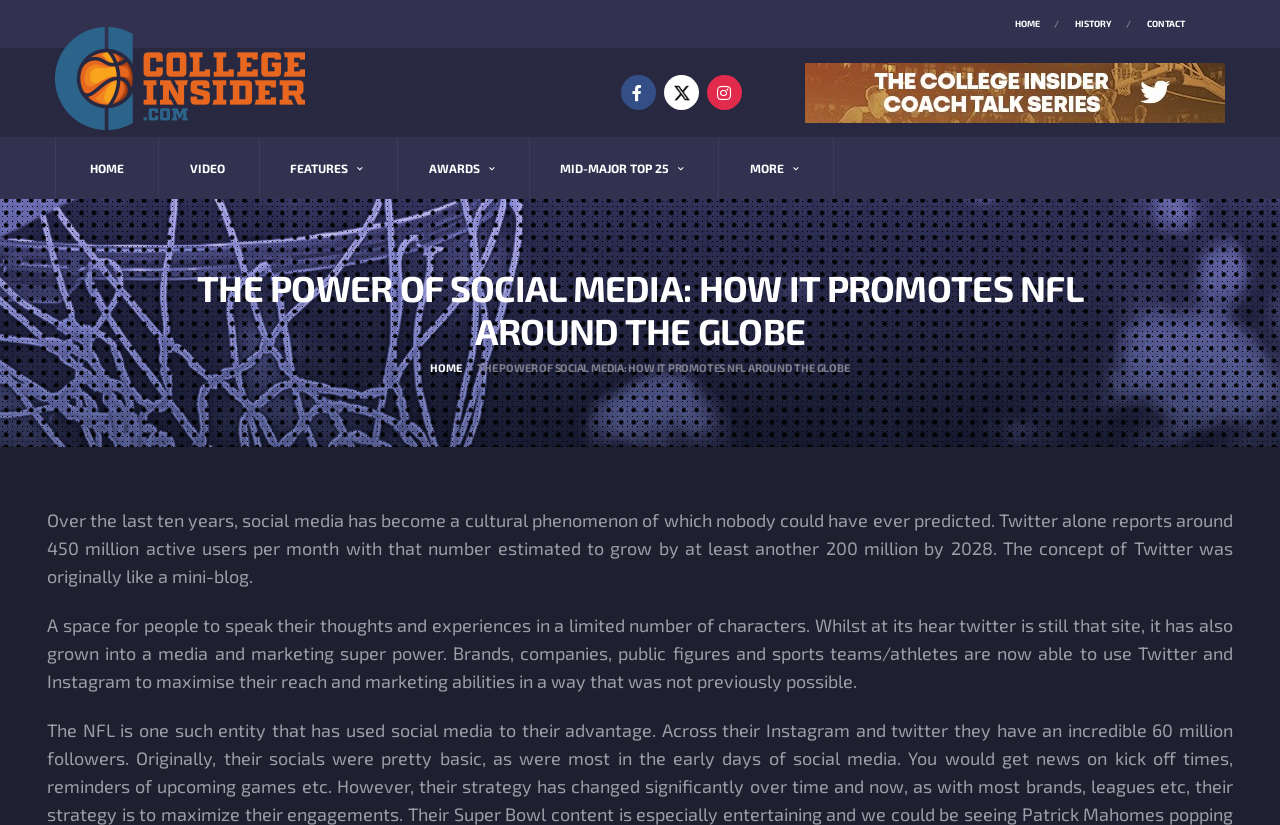Can you look at the image and give a comprehensive answer to the question:
What is the estimated growth of Twitter users by 2028?

This information can be found in the same StaticText element as before, which states that the number of Twitter users is 'estimated to grow by at least another 200 million by 2028'.